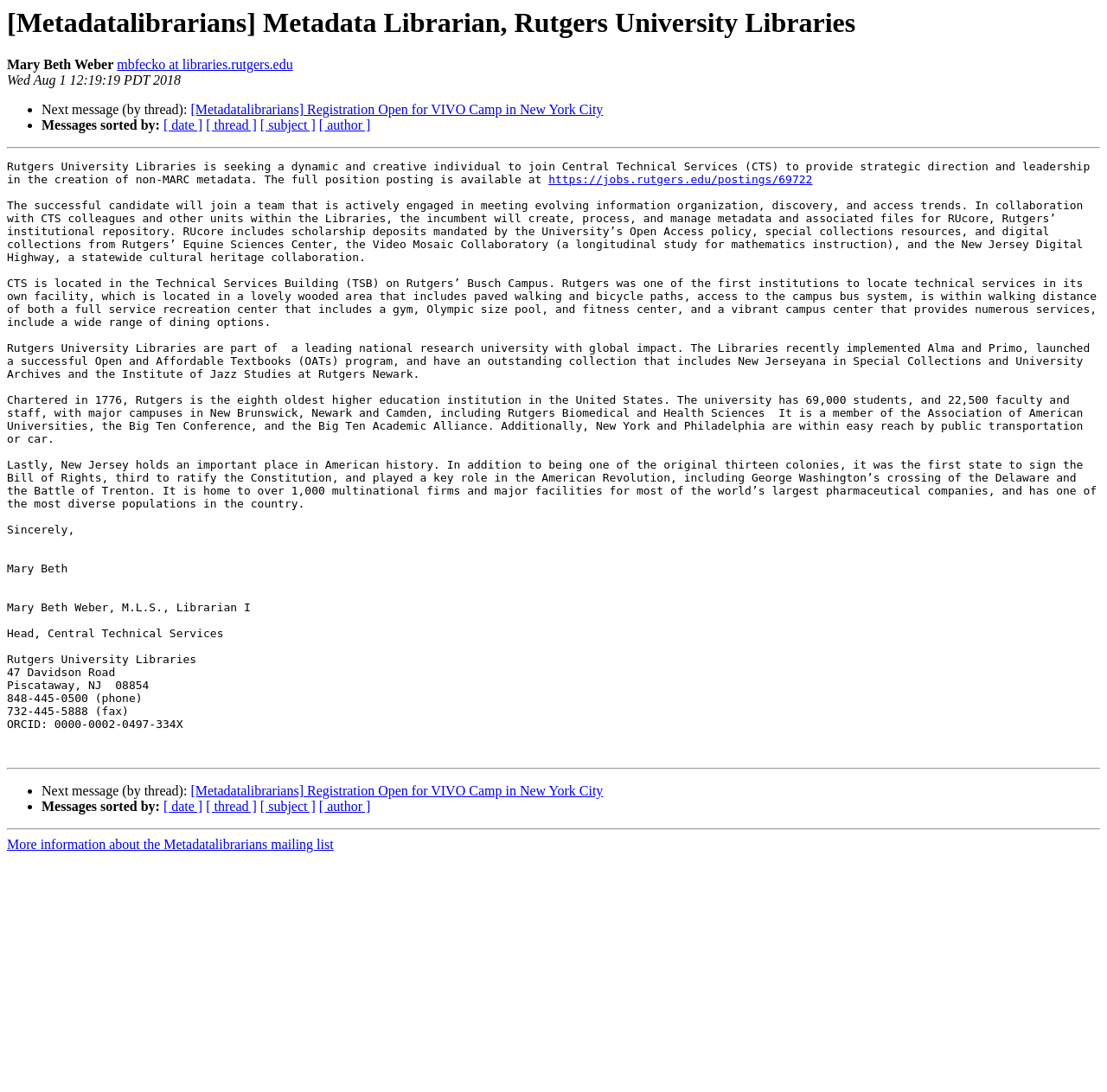Provide the bounding box coordinates for the UI element that is described as: "[ subject ]".

[0.235, 0.732, 0.285, 0.745]